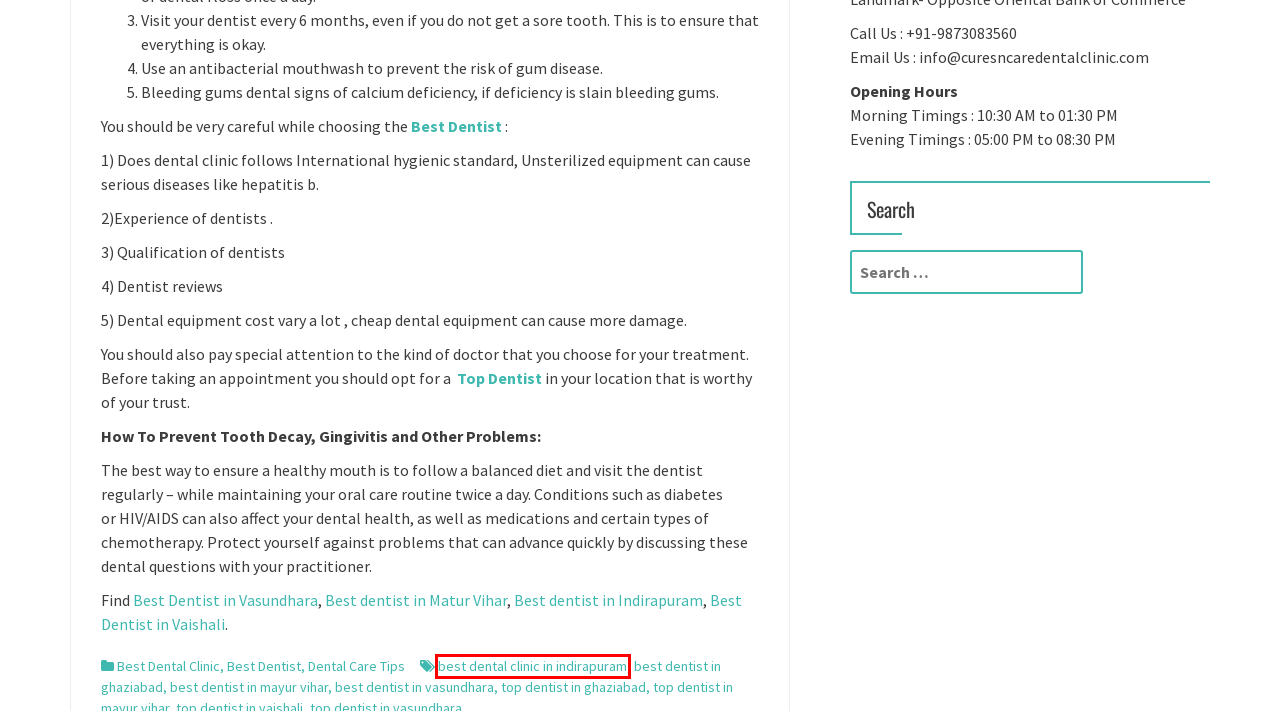A screenshot of a webpage is given with a red bounding box around a UI element. Choose the description that best matches the new webpage shown after clicking the element within the red bounding box. Here are the candidates:
A. CARBON FACIAL- ALL YOU NEED TO KNOW!! – Cures 'n' Care Dental Clinic- Blog
B. best dental clinic in indirapuram – Cures 'n' Care Dental Clinic- Blog
C. top dentist in mayur vihar – Cures 'n' Care Dental Clinic- Blog
D. best dentist in mayur vihar – Cures 'n' Care Dental Clinic- Blog
E. best dentist in ghaziabad – Cures 'n' Care Dental Clinic- Blog
F. Kids Dentistry – Cures 'n' Care Dental Clinic- Blog
G. top dentist in ghaziabad – Cures 'n' Care Dental Clinic- Blog
H. best dentist in vasundhara – Cures 'n' Care Dental Clinic- Blog

B